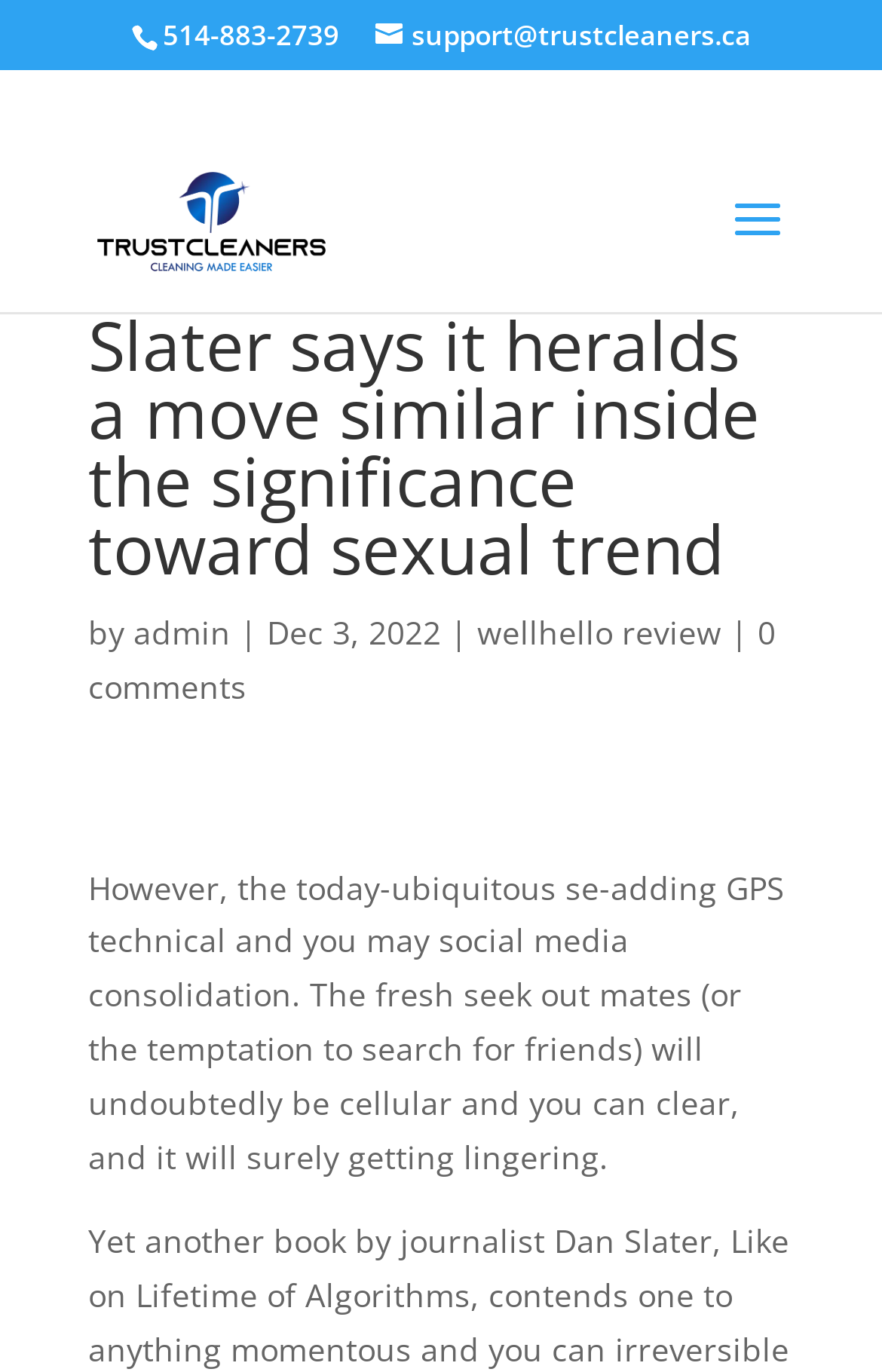Can you extract the headline from the webpage for me?

Slater says it heralds a move similar inside the significance toward sexual trend